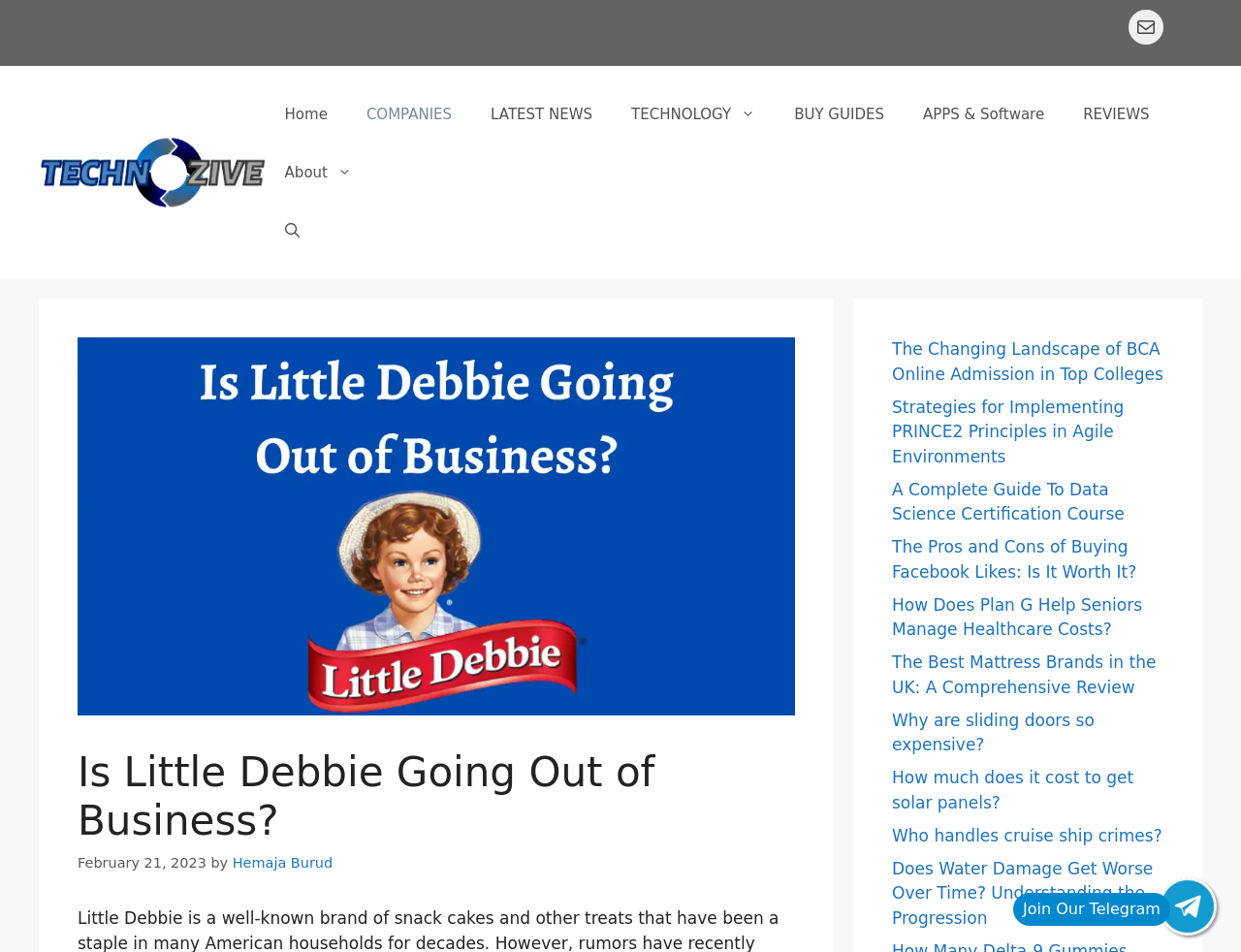Using the information from the screenshot, answer the following question thoroughly:
What is the name of the website?

I determined the answer by looking at the banner element at the top of the webpage, which contains a link with the text 'TechnoZive' and an image with the same name.